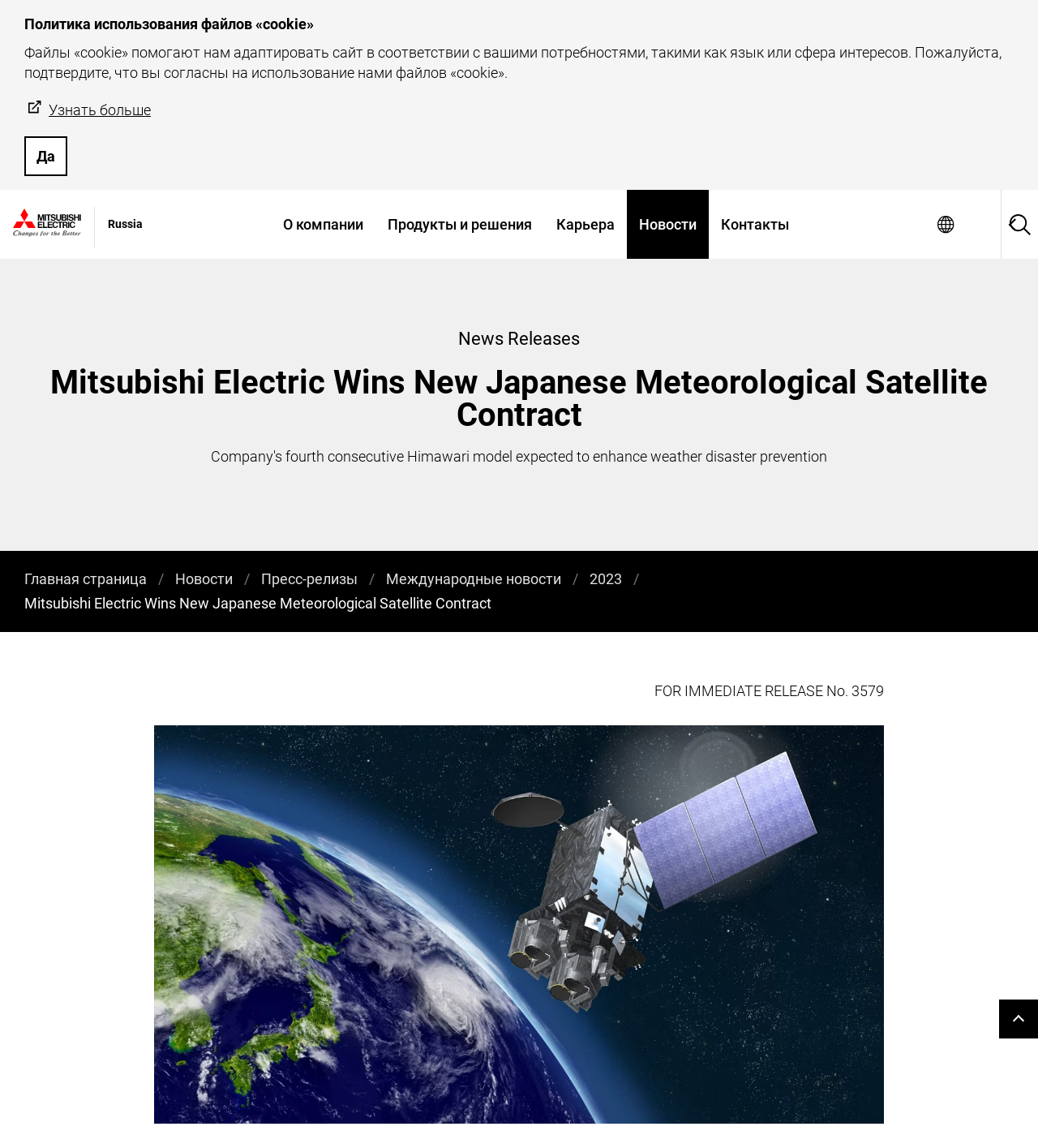Locate the bounding box coordinates of the element I should click to achieve the following instruction: "Go to the global sites".

[0.887, 0.165, 0.934, 0.225]